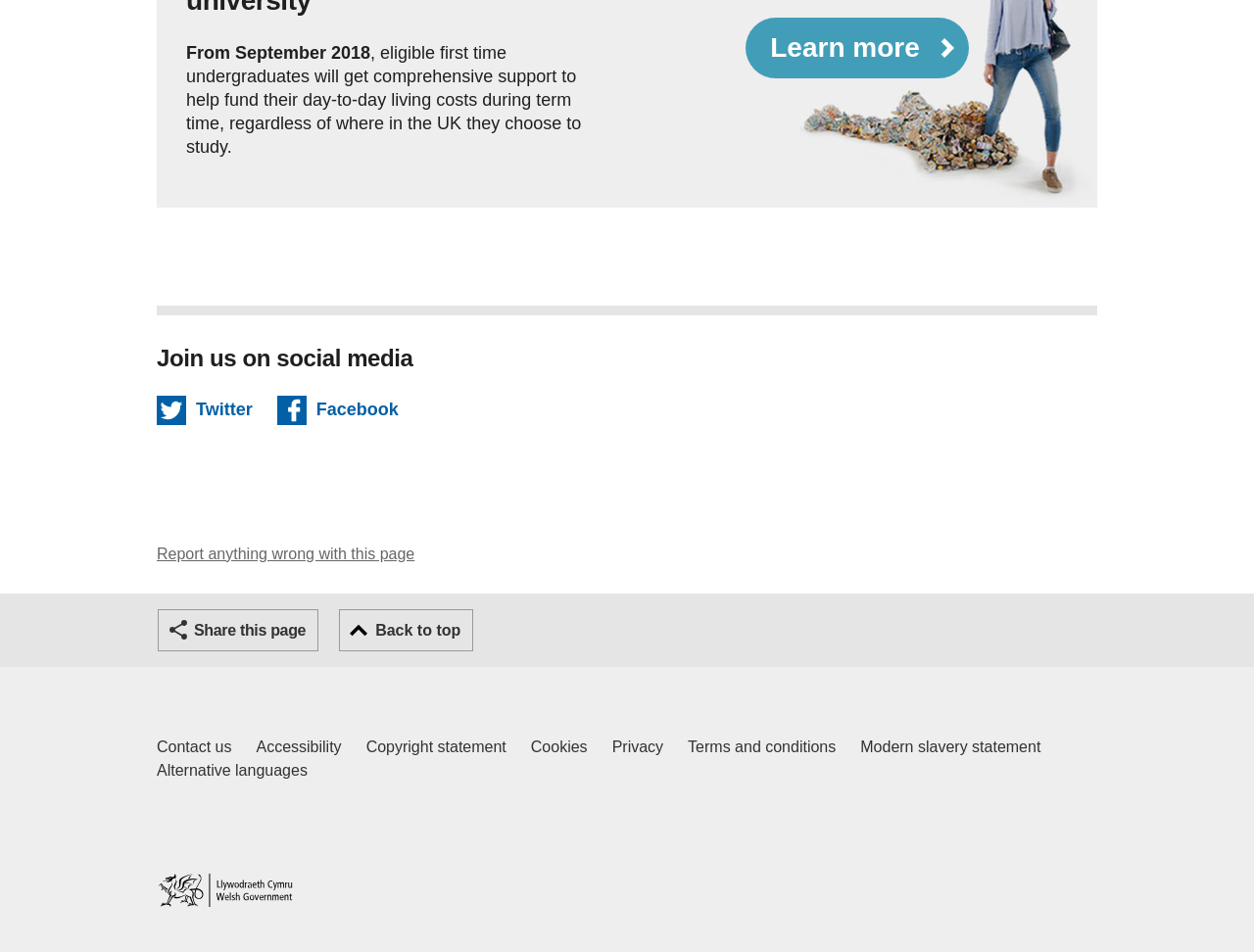Based on the image, please respond to the question with as much detail as possible:
What type of links are available in the footer?

The webpage's footer section contains various links, including 'Contact us', 'Accessibility', 'Copyright statement', 'Cookies', 'Privacy', 'Terms and conditions', 'Modern slavery statement', and 'Alternative languages', which are collectively referred to as footer links.